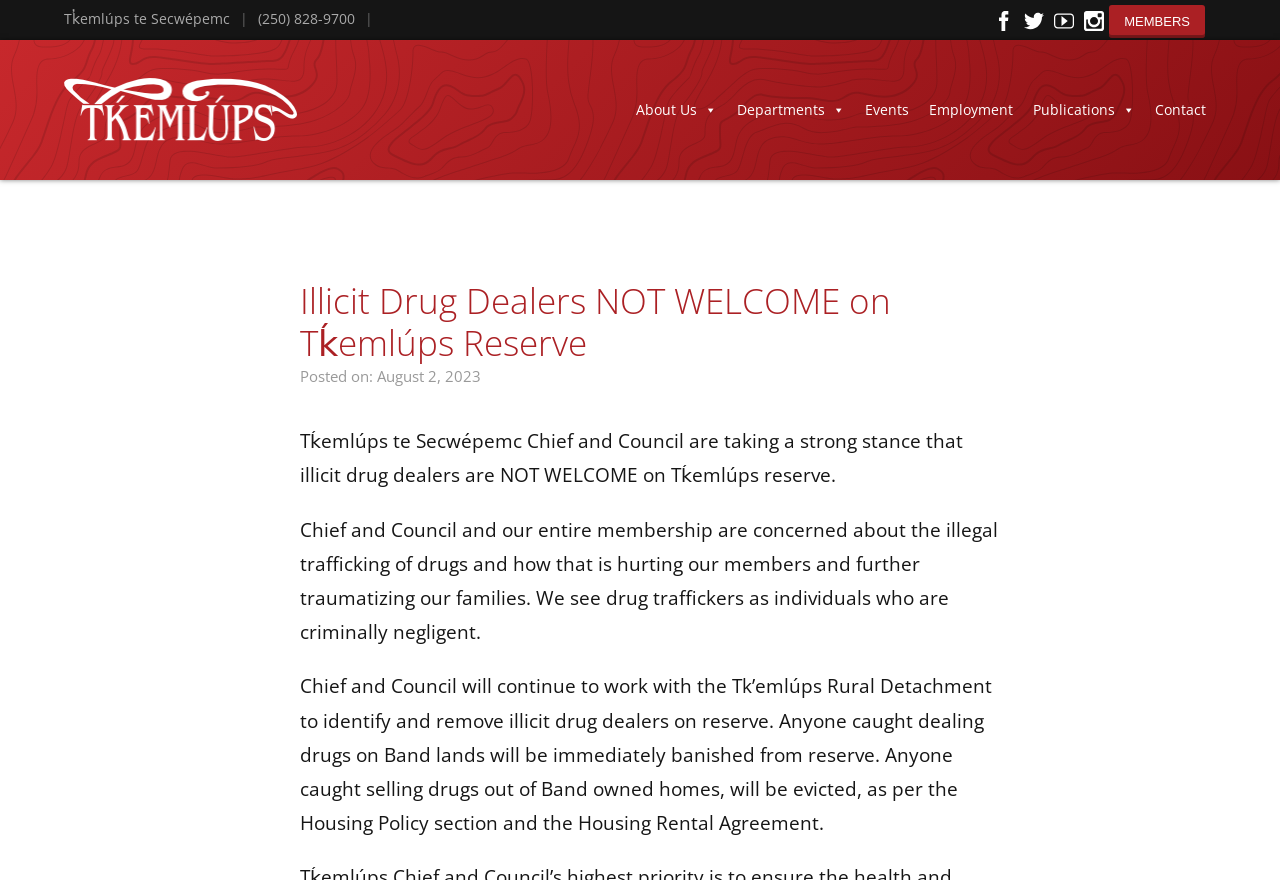Respond to the question with just a single word or phrase: 
What is the topic of the main article?

Illicit drug dealers